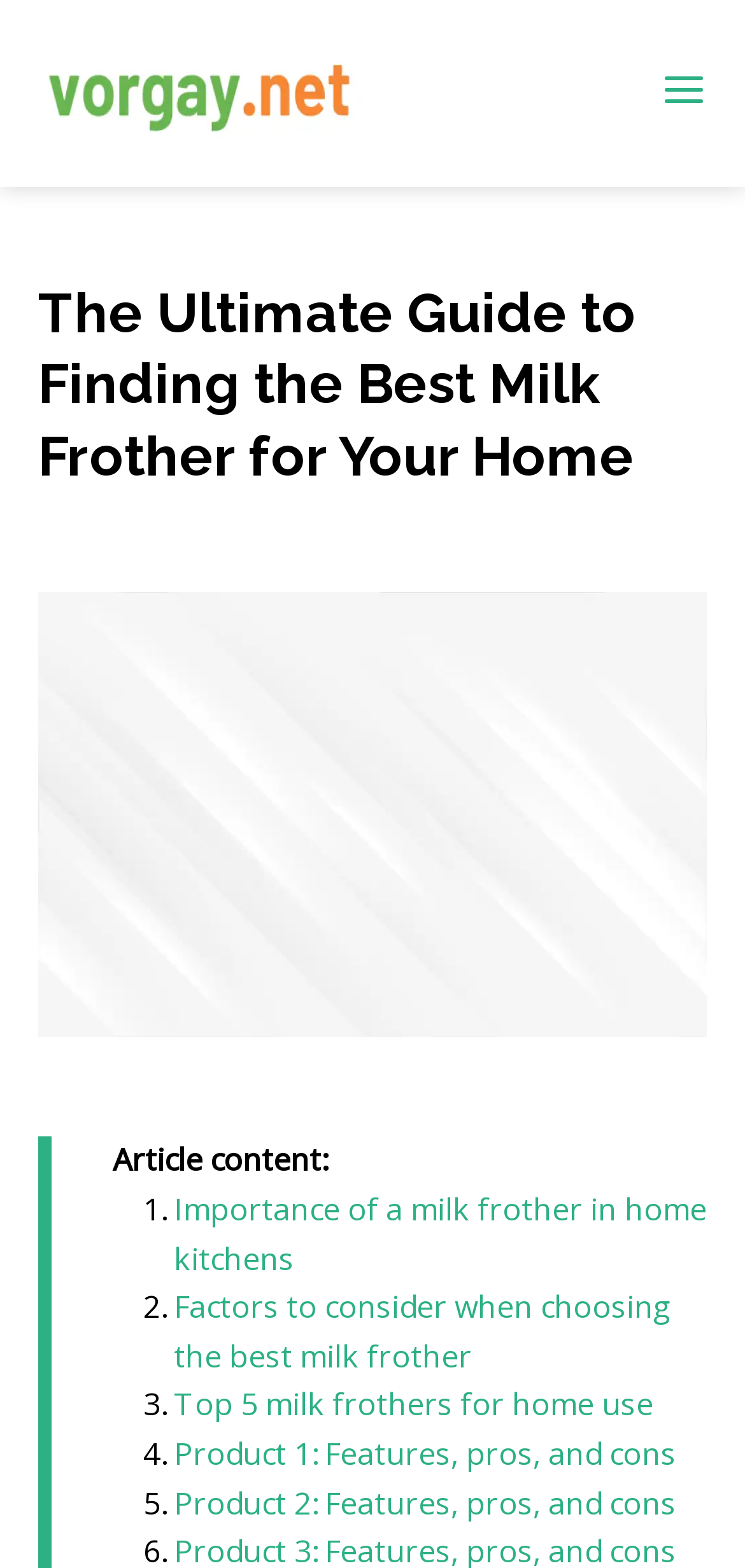Reply to the question below using a single word or brief phrase:
How many products are reviewed in the article?

2